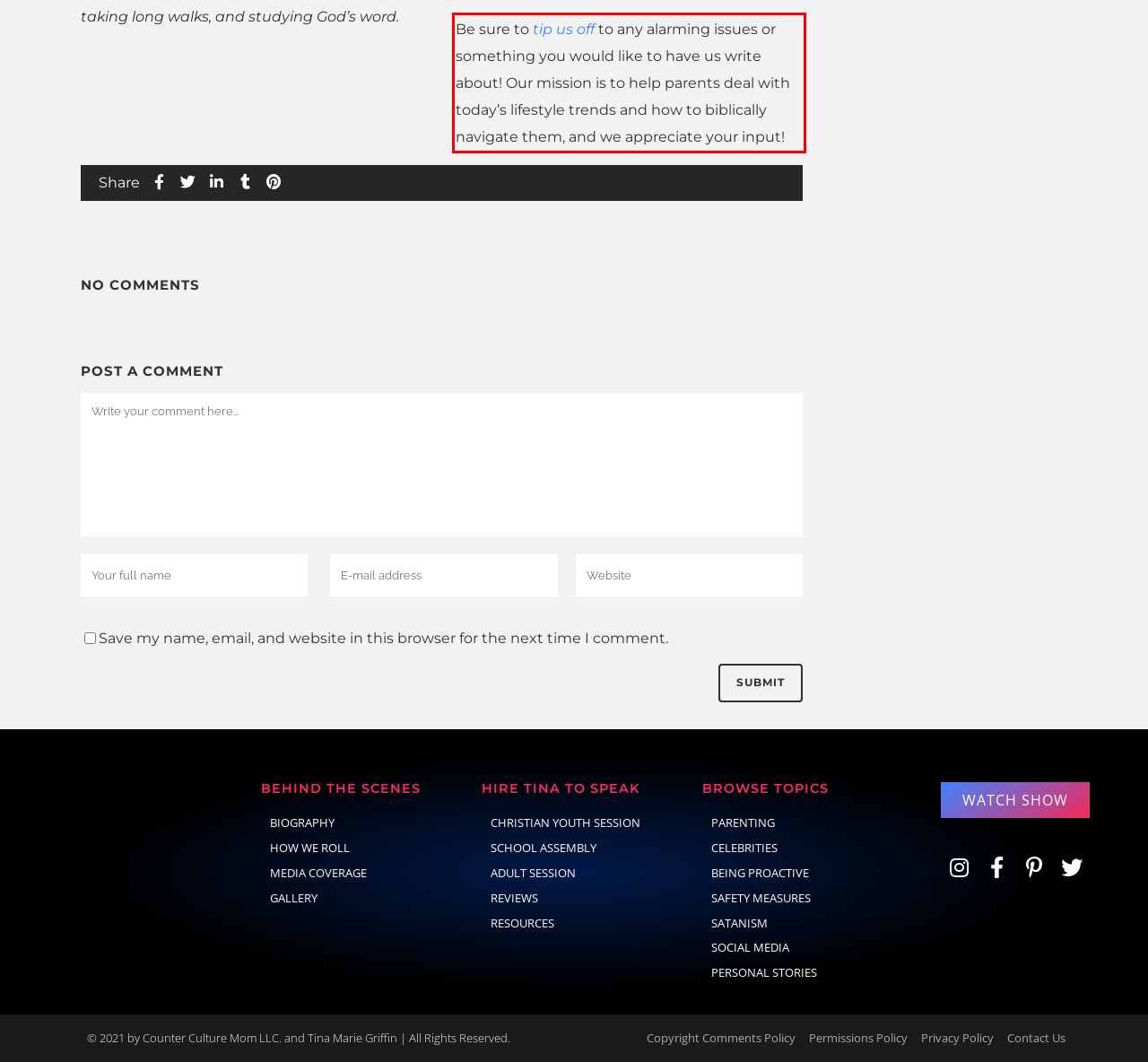You are provided with a screenshot of a webpage featuring a red rectangle bounding box. Extract the text content within this red bounding box using OCR.

Be sure to tip us off to any alarming issues or something you would like to have us write about! Our mission is to help parents deal with today’s lifestyle trends and how to biblically navigate them, and we appreciate your input!